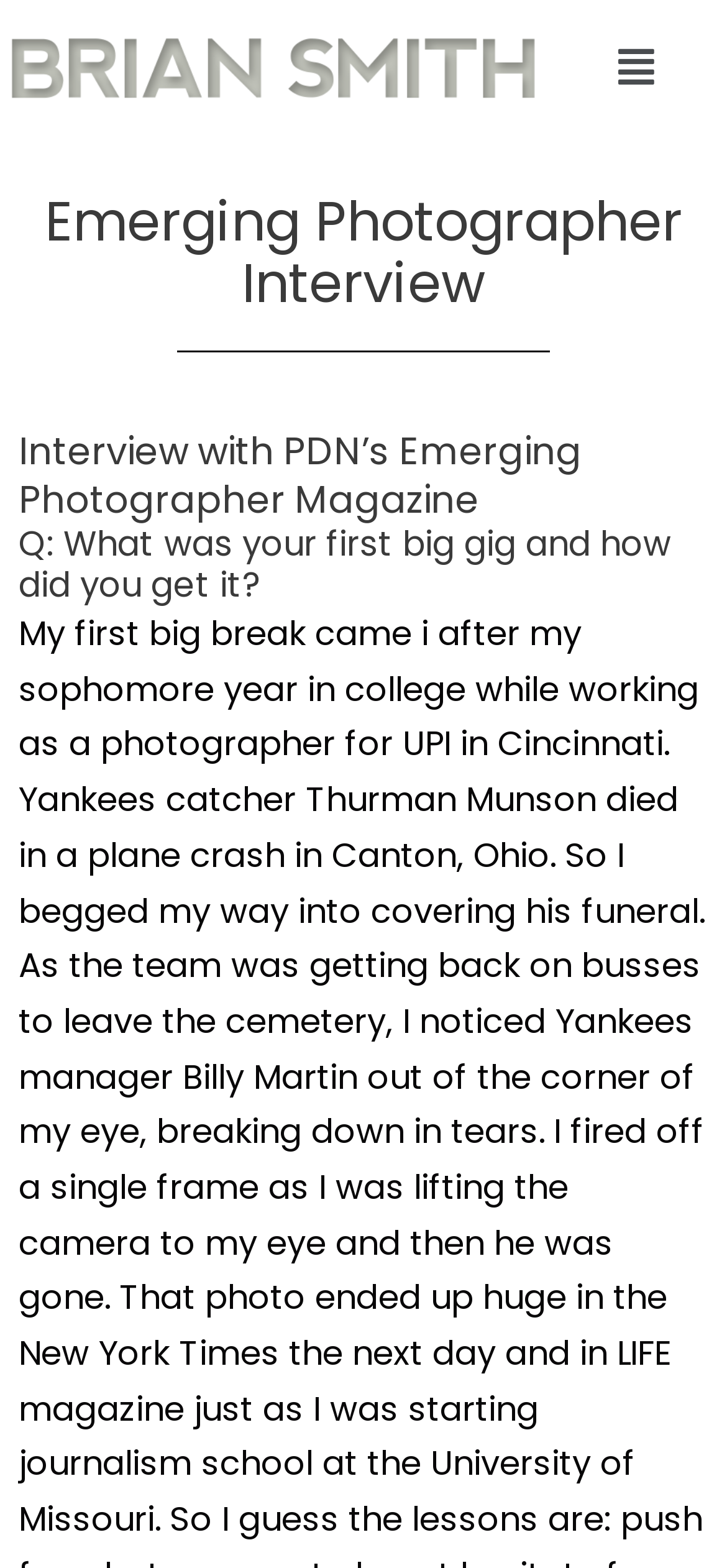Bounding box coordinates should be provided in the format (top-left x, top-left y, bottom-right x, bottom-right y) with all values between 0 and 1. Identify the bounding box for this UI element: aria-describedby="a11y-new-window-message" aria-label="Share on Facebook"

None